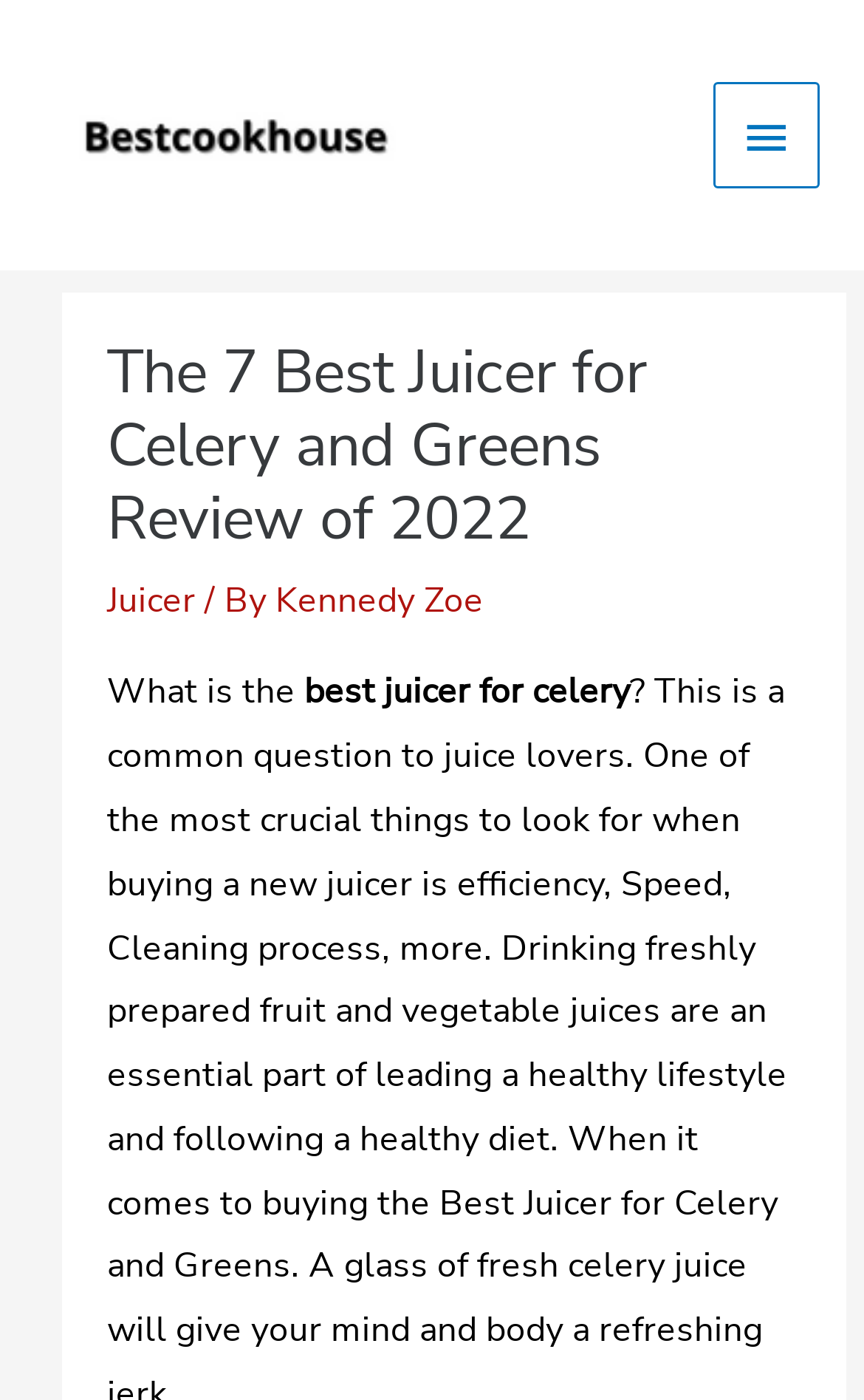Respond to the following question with a brief word or phrase:
What is the main category of the product being reviewed?

Juicer